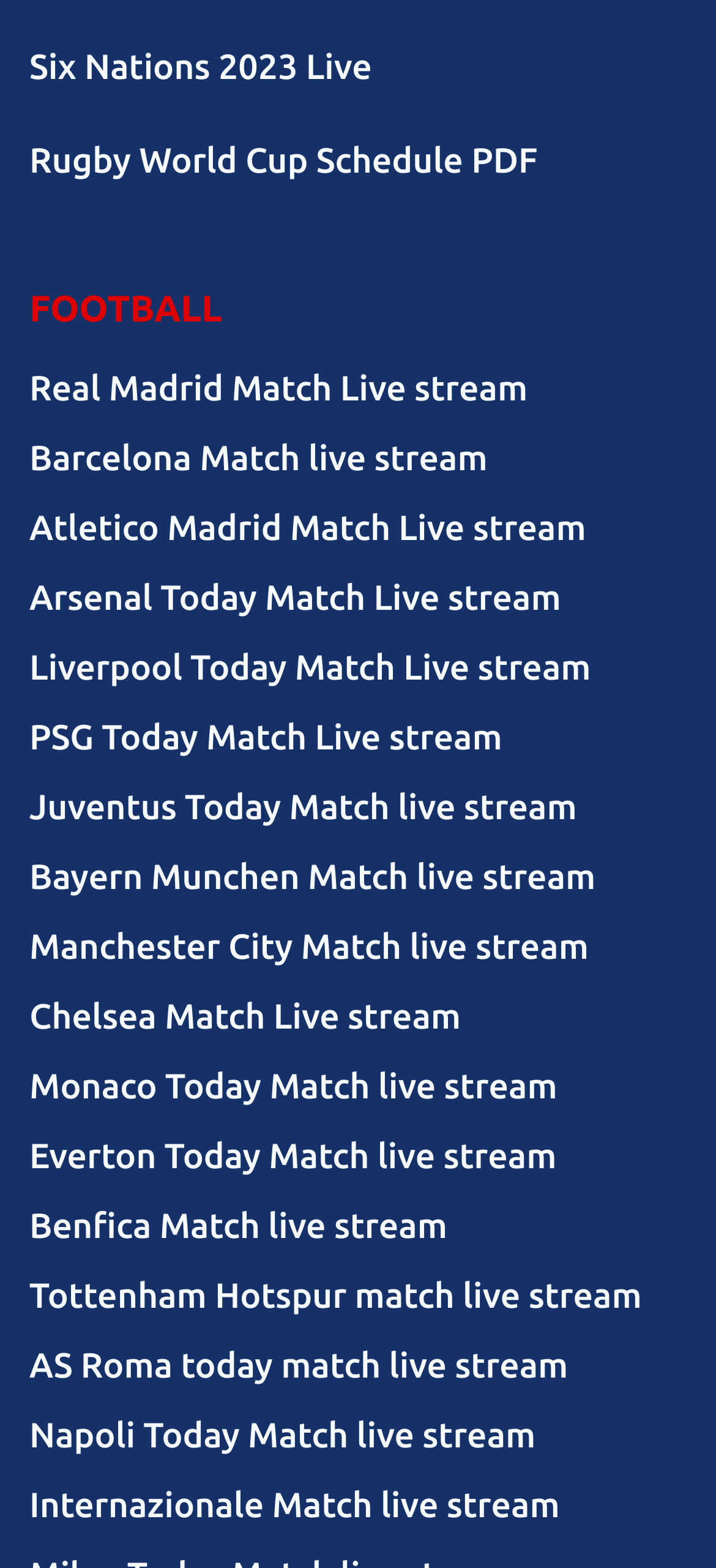Locate the bounding box coordinates of the element that needs to be clicked to carry out the instruction: "View Six Nations 2023 Live". The coordinates should be given as four float numbers ranging from 0 to 1, i.e., [left, top, right, bottom].

[0.041, 0.029, 0.531, 0.055]